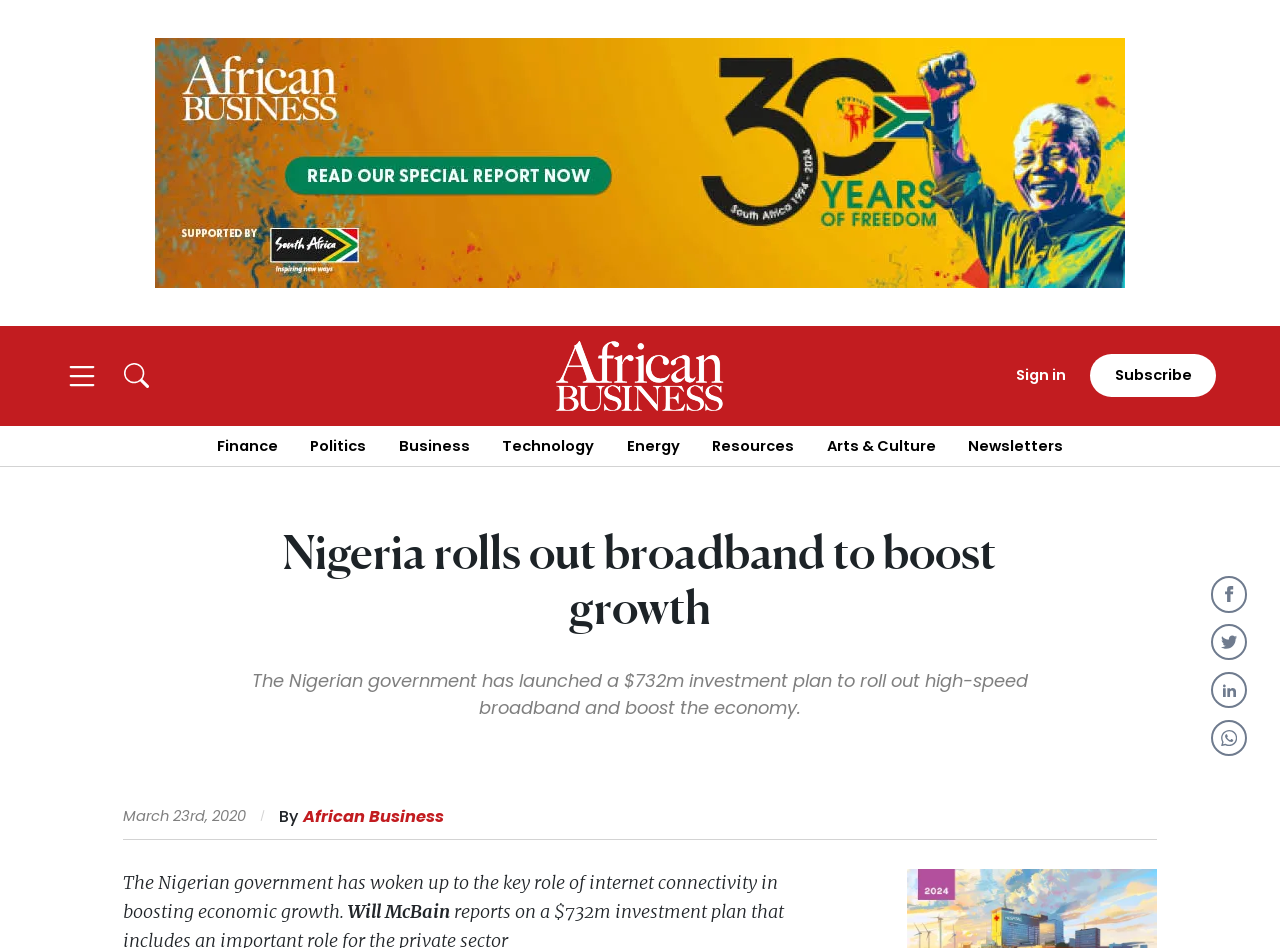What is the topic of the news article?
Give a detailed response to the question by analyzing the screenshot.

Based on the webpage, the topic of the news article is about Nigeria rolling out broadband to boost growth, as indicated by the heading 'Nigeria rolls out broadband to boost growth' and the static text 'The Nigerian government has launched a $732m investment plan to roll out high-speed broadband and boost the economy.'